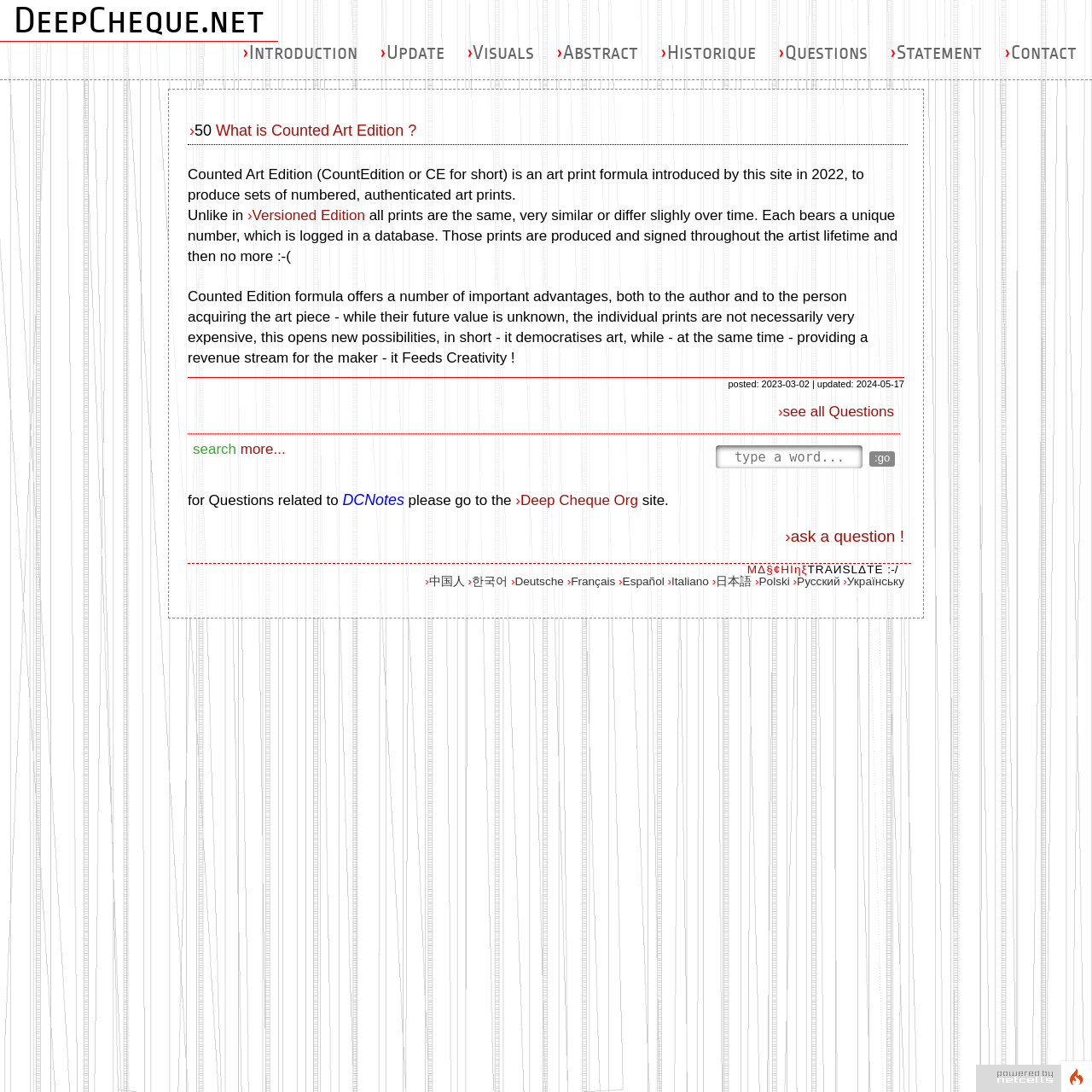Please specify the bounding box coordinates of the region to click in order to perform the following instruction: "Book an appointment".

None